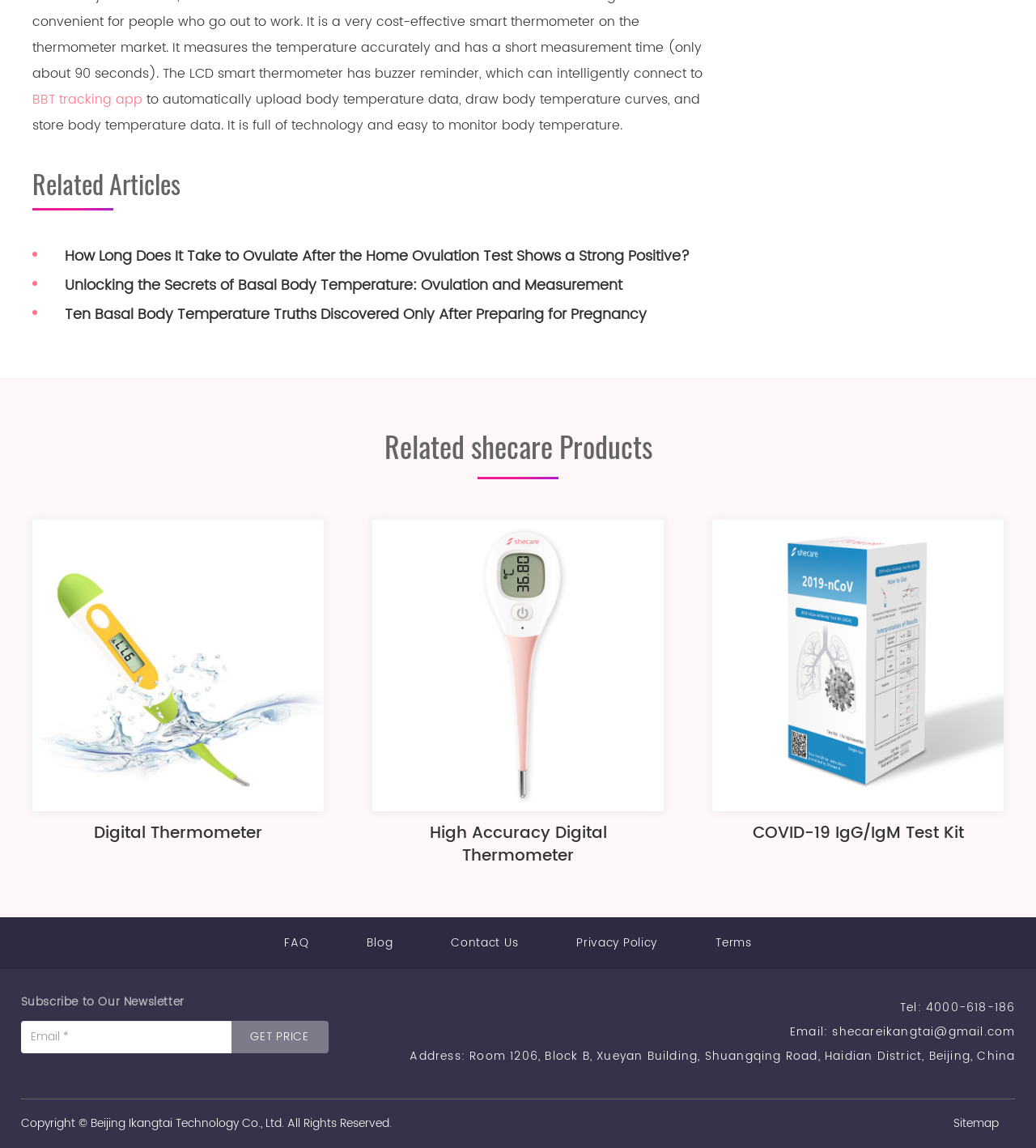Identify the bounding box coordinates for the UI element described by the following text: "Blog". Provide the coordinates as four float numbers between 0 and 1, in the format [left, top, right, bottom].

None